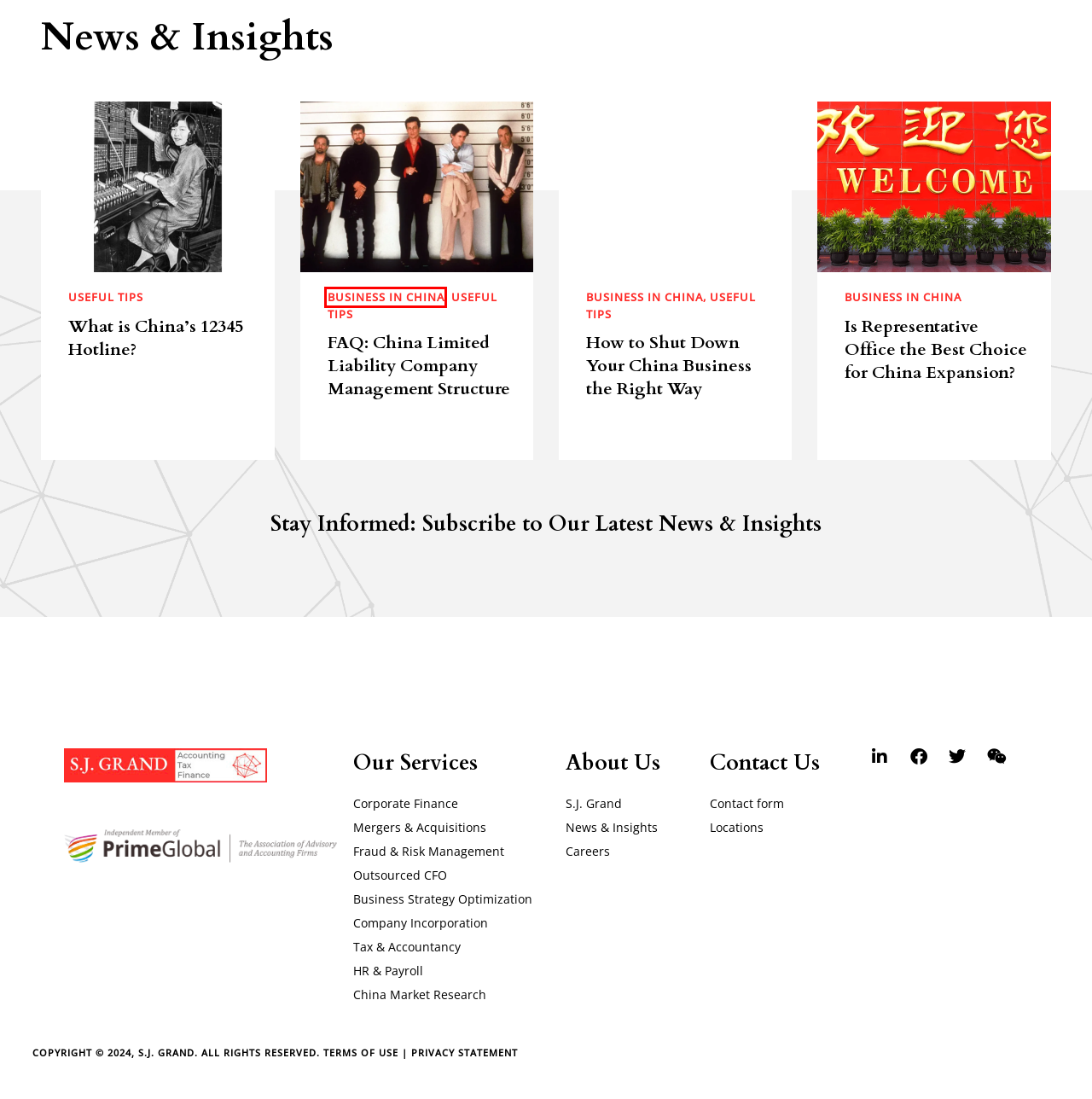You have a screenshot of a webpage with a red bounding box around an element. Identify the webpage description that best fits the new page that appears after clicking the selected element in the red bounding box. Here are the candidates:
A. FAQ: China Limited Liability Company Management Structure – S.J. Grand
B. How to Shut Down Your China Business the Right Way – S.J. Grand
C. Business Strategy Optimization – S.J. Grand
D. China Market Research – S.J. Grand
E. Privacy Policy – S.J. Grand
F. What is China’s 12345 Hotline? – S.J. Grand
G. Disclaimer And Legal Notices – S.J. Grand
H. Business in China – S.J. Grand

H